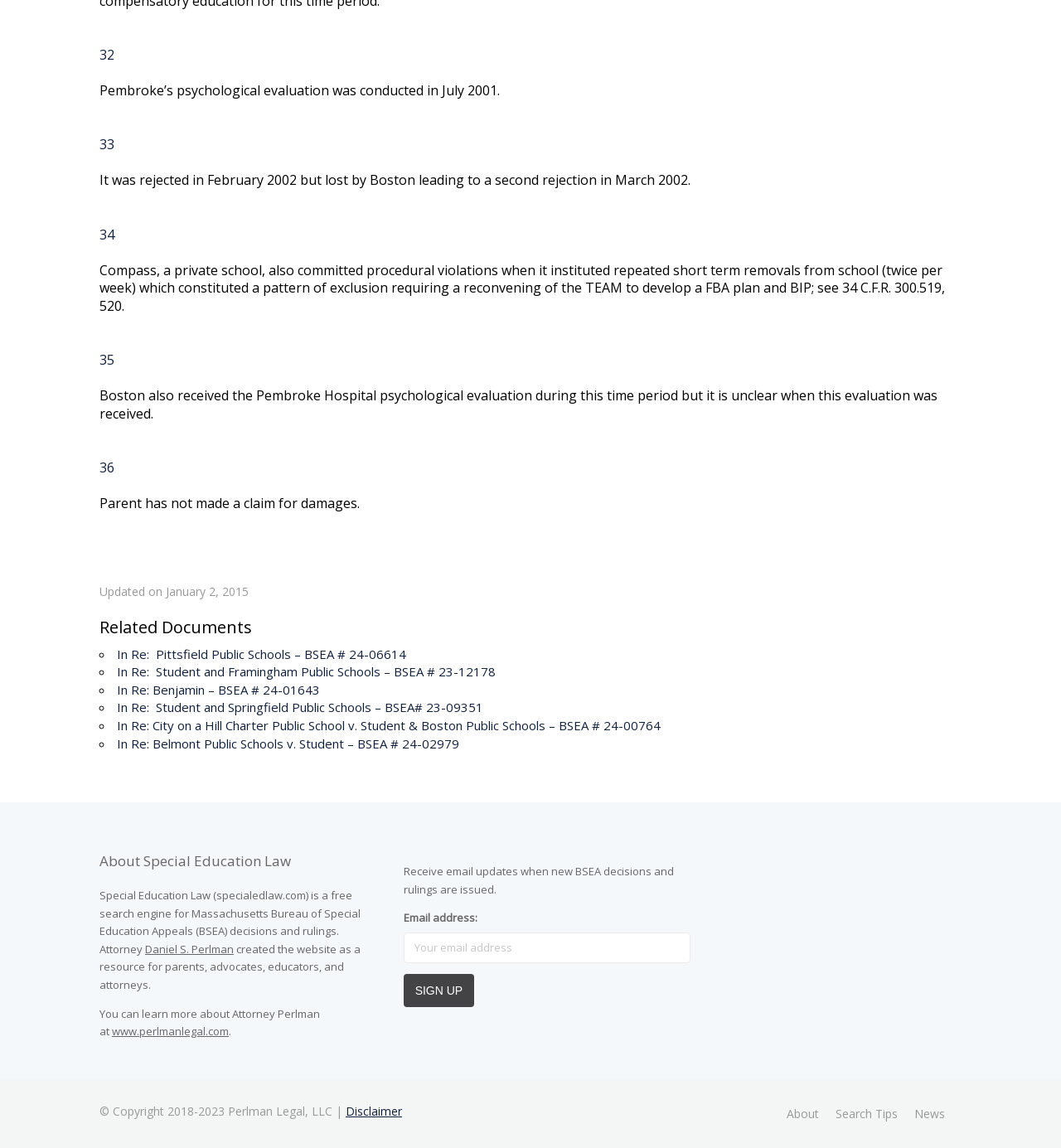Give a one-word or one-phrase response to the question: 
Who created this website?

Daniel S. Perlman